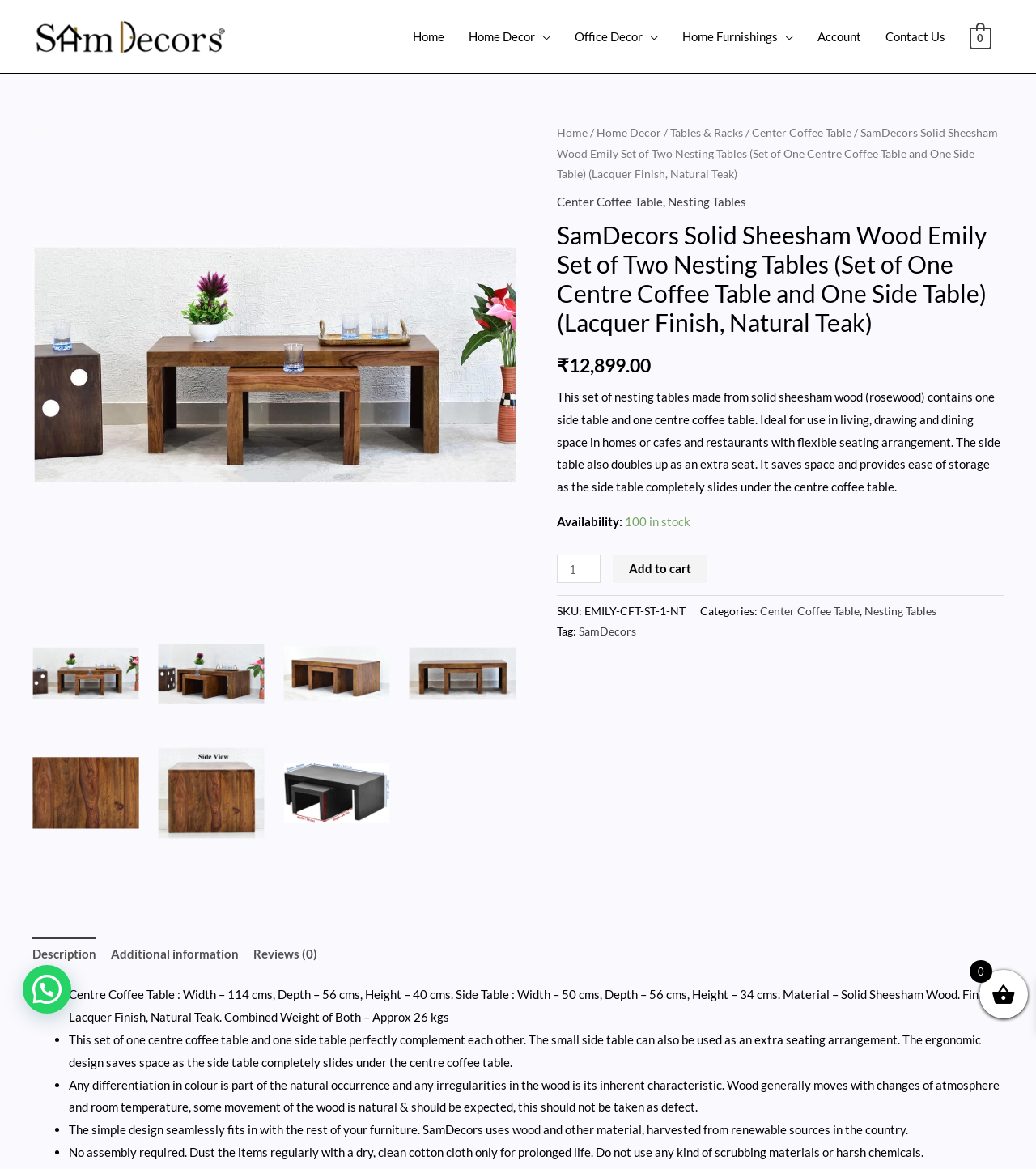Determine the bounding box coordinates for the area you should click to complete the following instruction: "Click on the 'Home' link".

[0.387, 0.01, 0.441, 0.052]